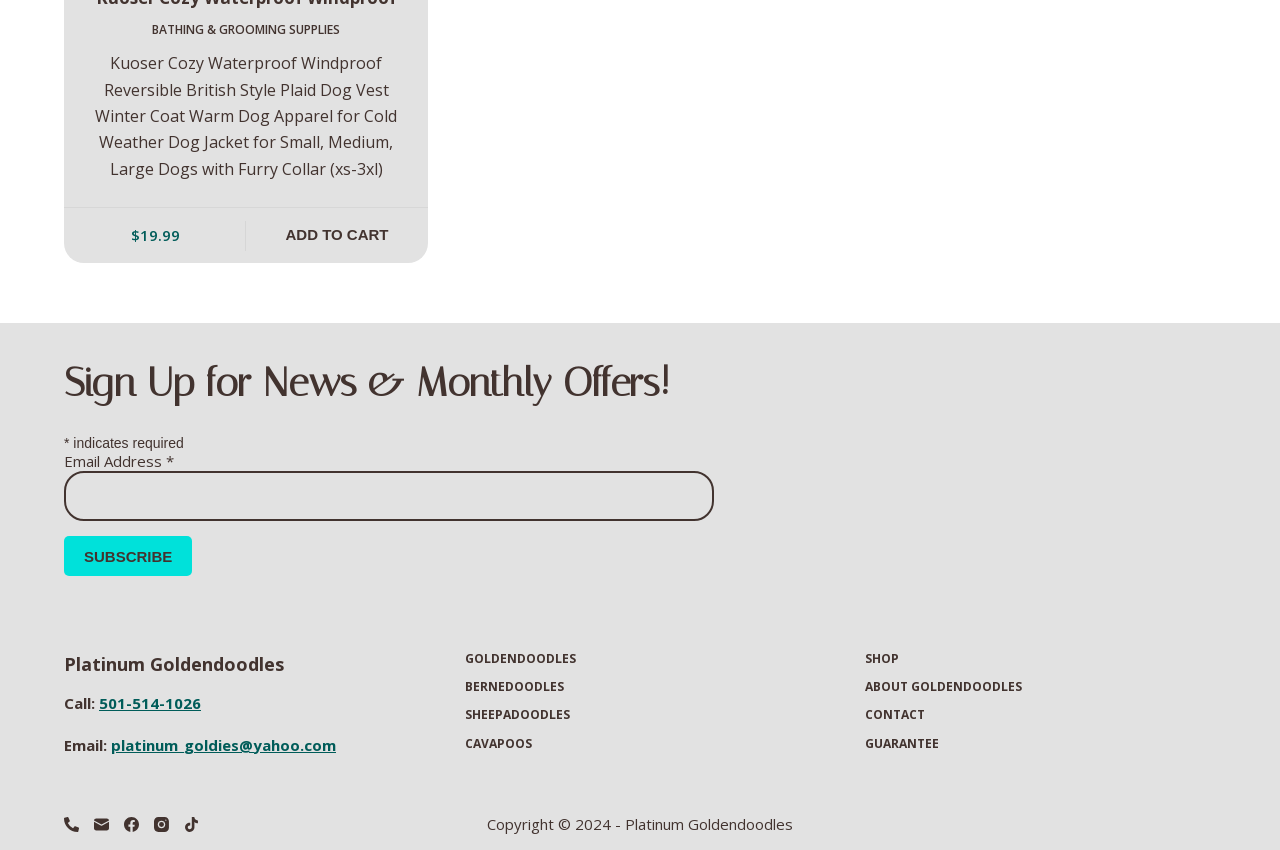Pinpoint the bounding box coordinates of the clickable element to carry out the following instruction: "Call '501-514-1026'."

[0.077, 0.815, 0.157, 0.838]